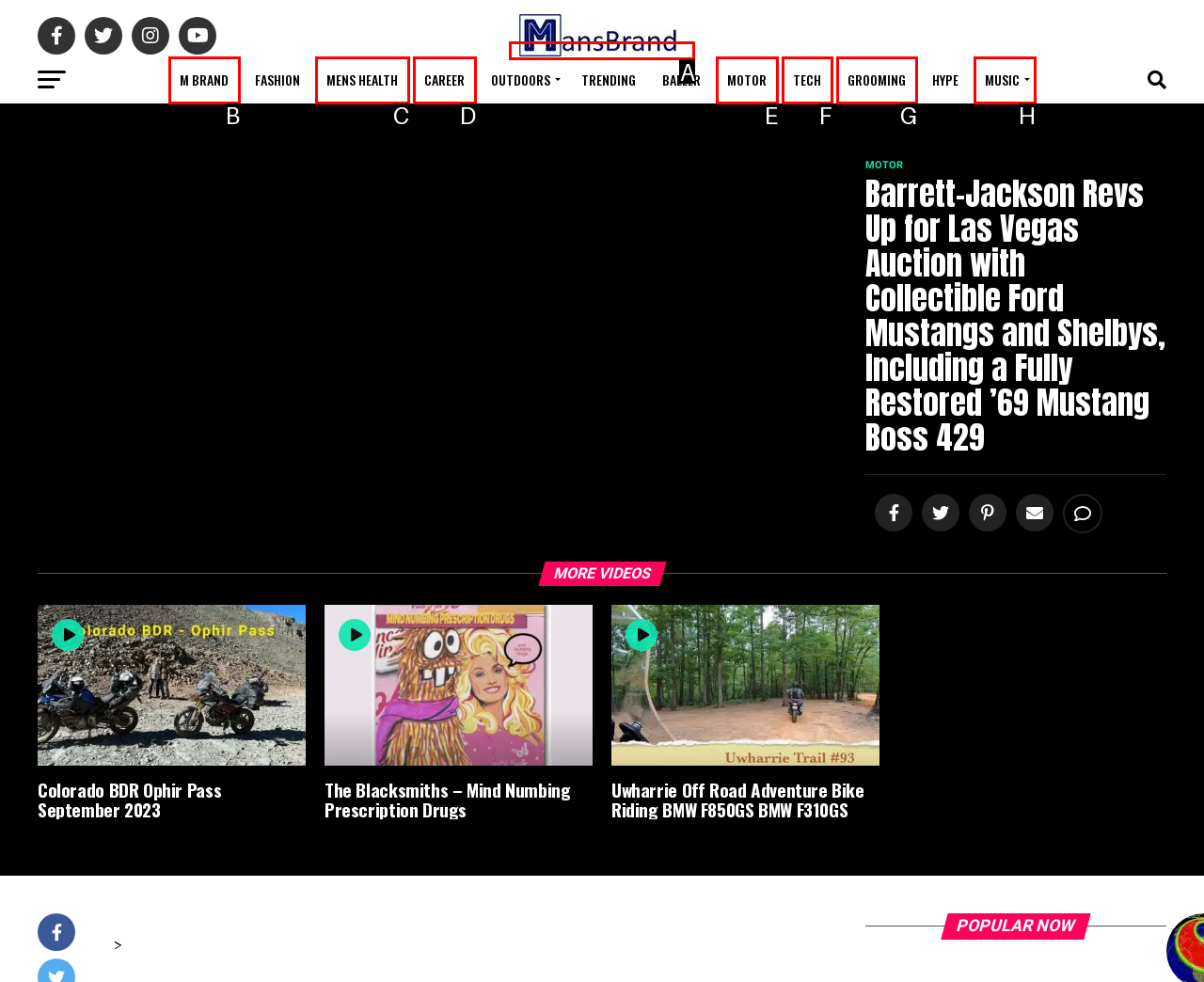Point out the UI element to be clicked for this instruction: Click on the MansBrand Fashion Motorsports Fitness link. Provide the answer as the letter of the chosen element.

A